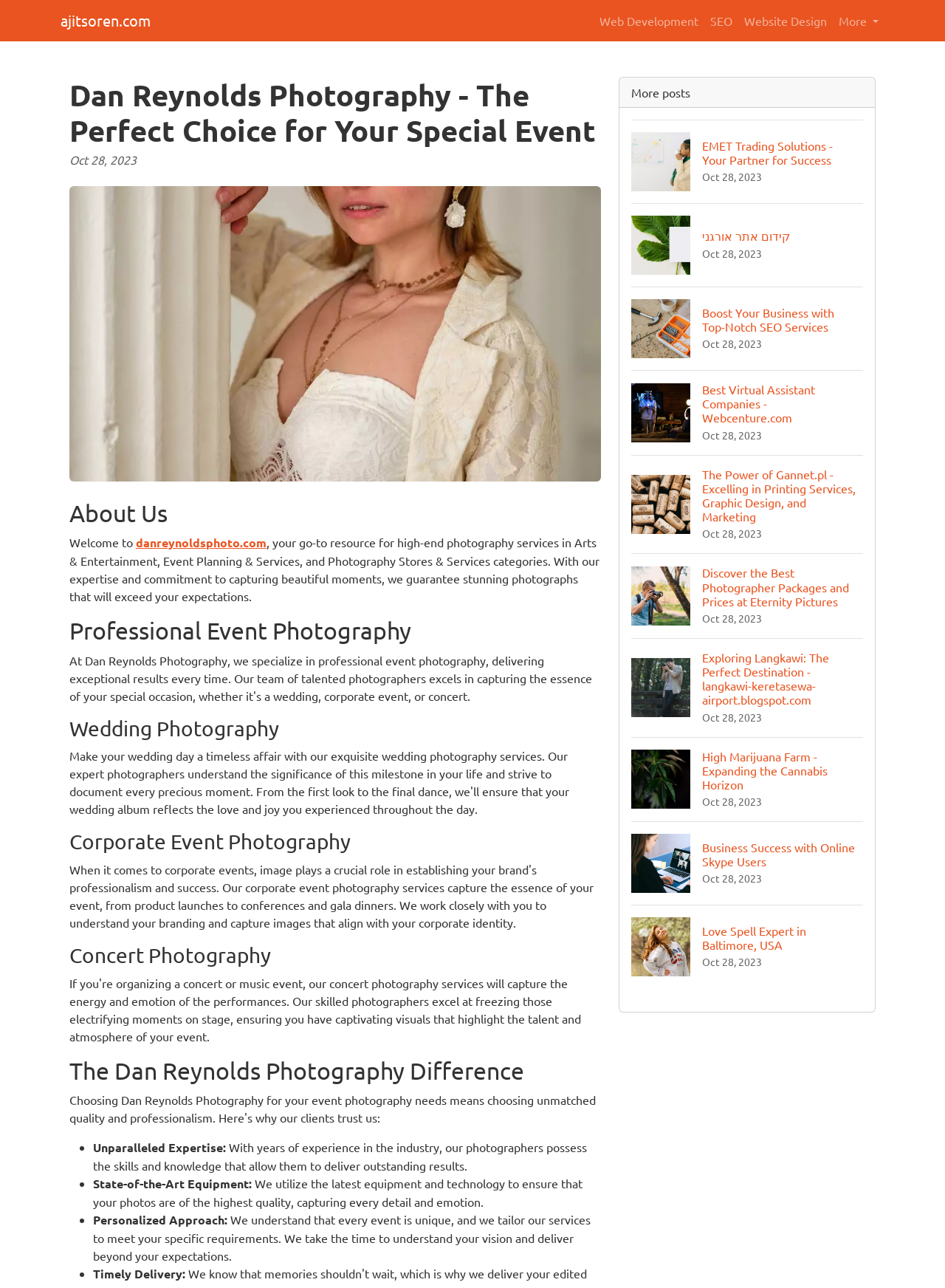Explain the webpage's layout and main content in detail.

The webpage is a professional photography services website, specifically Dan Reynolds Photography. At the top, there is a navigation menu with links to "ajitsoren.com", "Web Development", "SEO", "Website Design", and a "More" button. Below the navigation menu, there is a header section with the website's title, "Dan Reynolds Photography - The Perfect Choice for Your Special Event", and a date, "Oct 28, 2023". 

To the right of the header section, there is a large image. Below the image, there is an "About Us" section, which provides a brief introduction to the website and its services. The introduction is followed by a list of headings, including "Professional Event Photography", "Wedding Photography", "Corporate Event Photography", "Concert Photography", and "The Dan Reynolds Photography Difference". 

Under the list of headings, there are three bullet points highlighting the website's unique selling points: "Unparalleled Expertise", "State-of-the-Art Equipment", and "Personalized Approach". Each bullet point is accompanied by a brief description. 

Further down the page, there is a section with multiple links to other websites, each with a heading, an image, and a date. These links appear to be related to various business and services, such as trading solutions, SEO services, virtual assistant companies, and photography services. There are nine links in total, each with a similar layout and design.